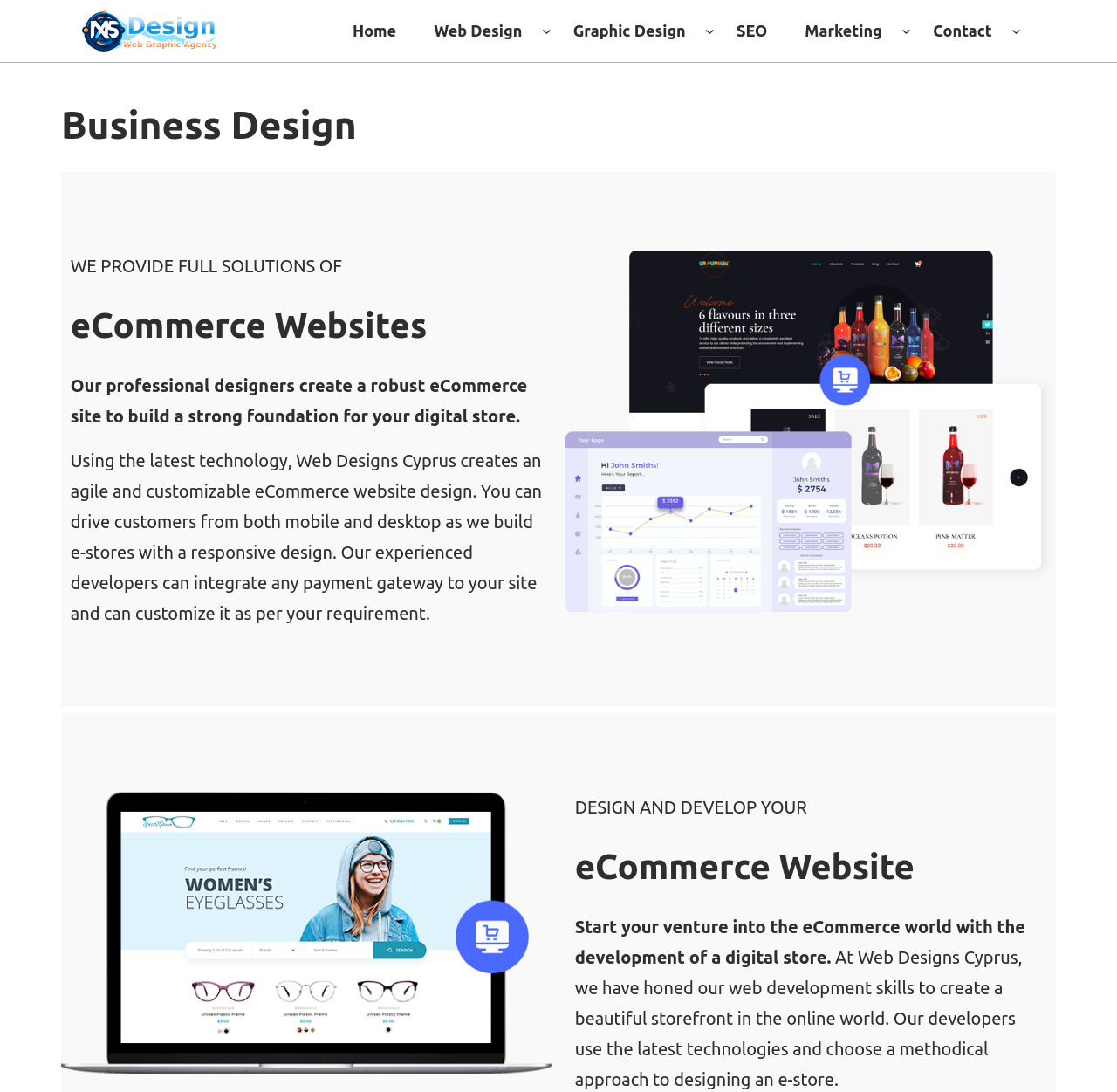What is the focus of the eCommerce website design?
Using the screenshot, give a one-word or short phrase answer.

Responsive design